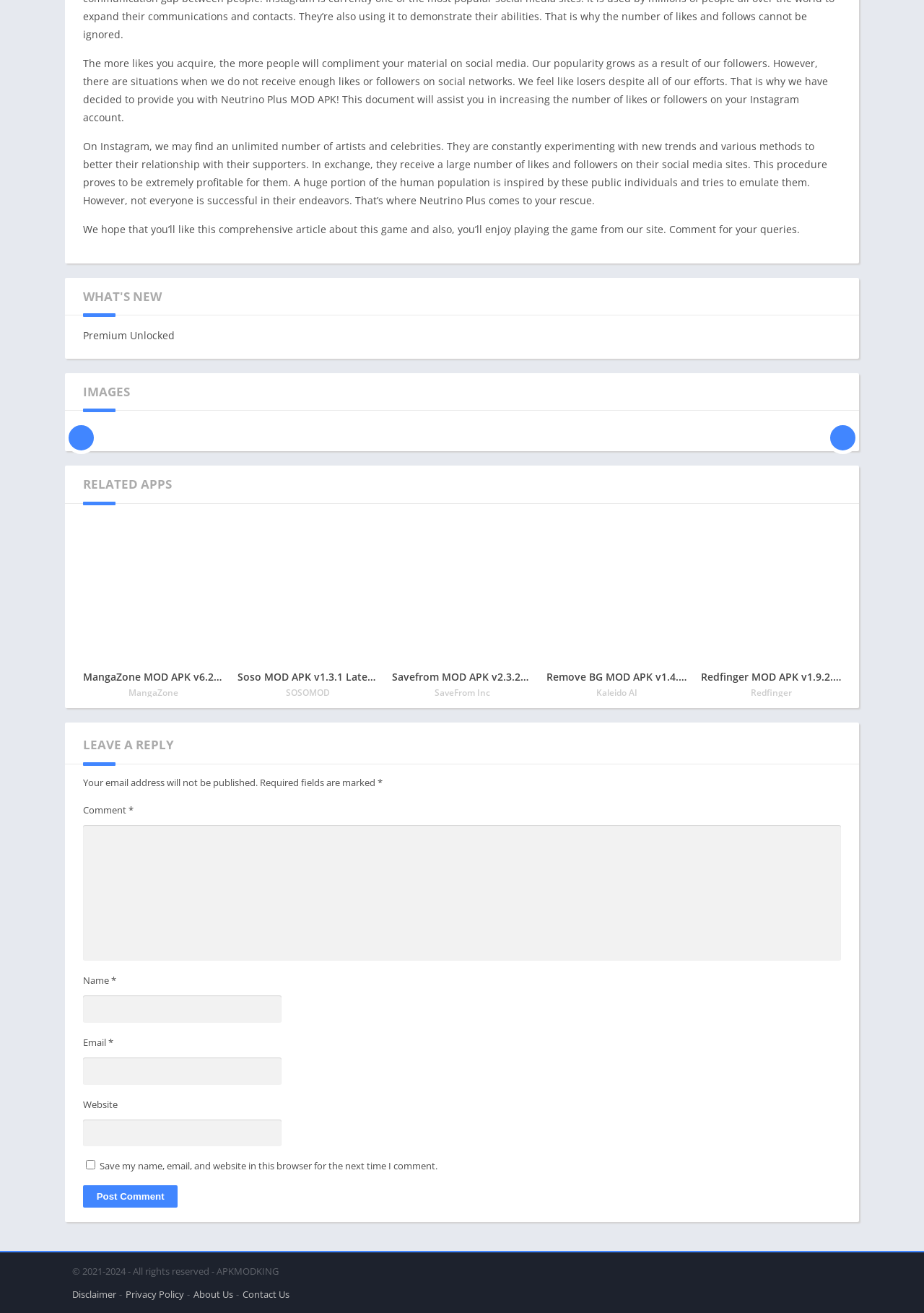Determine the bounding box coordinates of the section to be clicked to follow the instruction: "Click the 'MangaZone MOD APK' link". The coordinates should be given as four float numbers between 0 and 1, formatted as [left, top, right, bottom].

[0.09, 0.397, 0.241, 0.531]